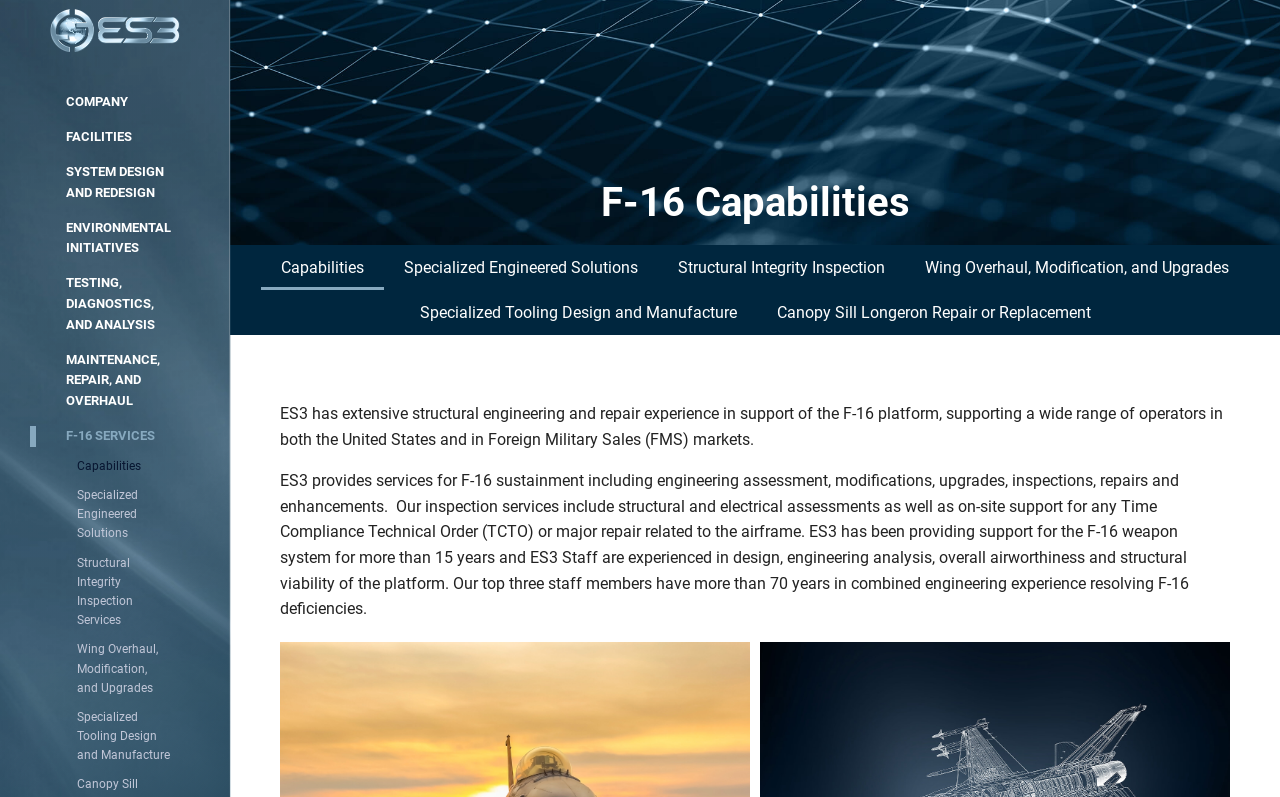Locate the bounding box coordinates of the area to click to fulfill this instruction: "Go to Structural Integrity Inspection Services". The bounding box should be presented as four float numbers between 0 and 1, in the order [left, top, right, bottom].

[0.023, 0.695, 0.157, 0.791]